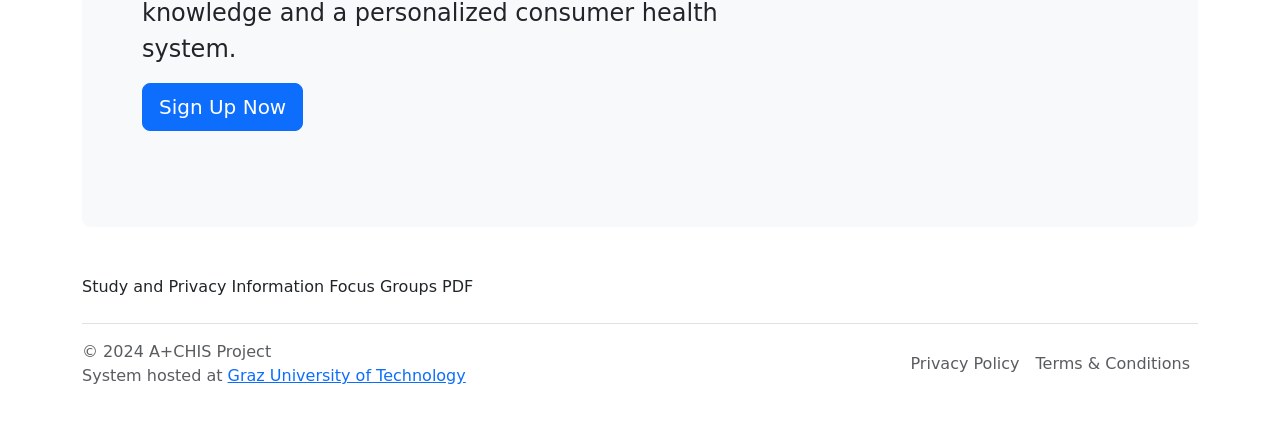What is the text on the disabled plugin object? Using the information from the screenshot, answer with a single word or phrase.

Study and Privacy Information Focus Groups PDF